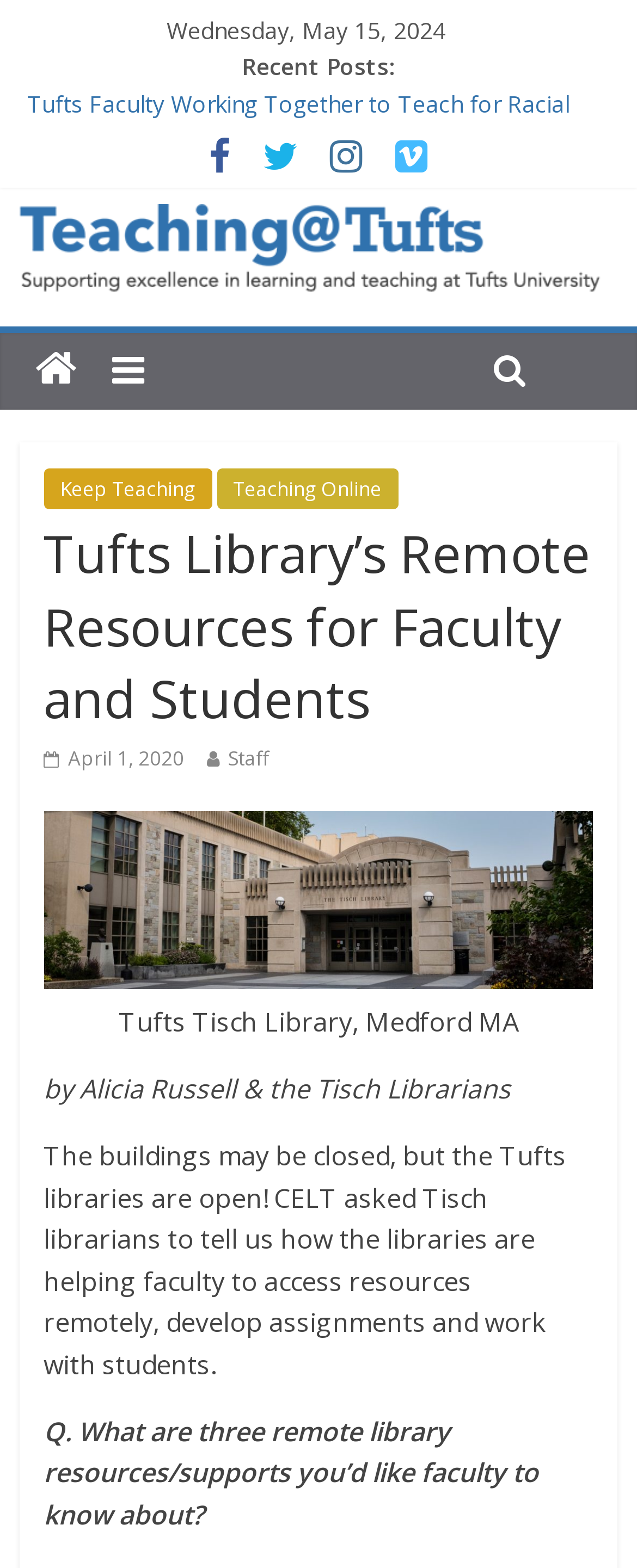Provide a brief response in the form of a single word or phrase:
Who is the author of the article?

Alicia Russell